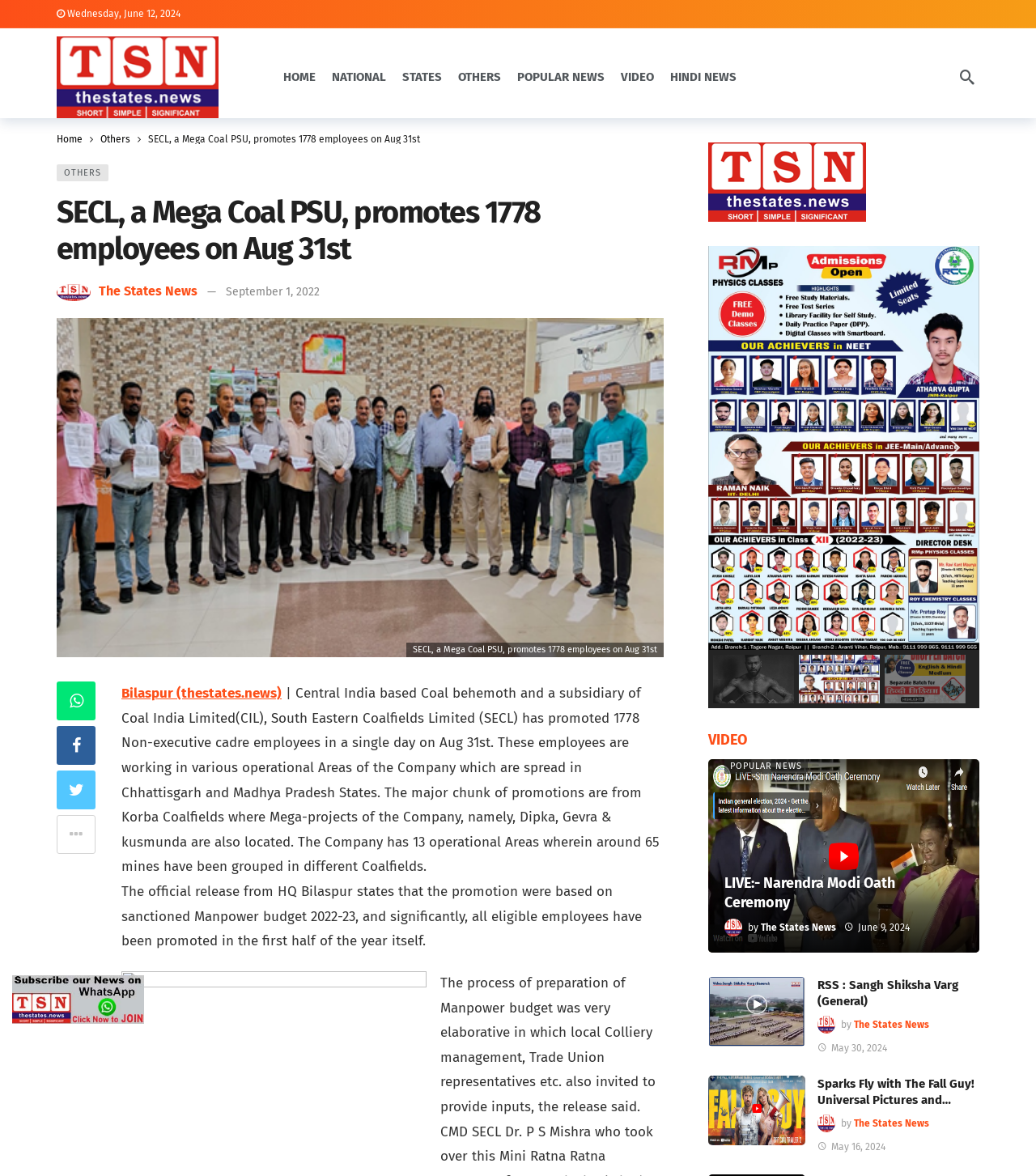Can you provide the bounding box coordinates for the element that should be clicked to implement the instruction: "Click on the 'hardik pandya new' button"?

[0.688, 0.557, 0.766, 0.598]